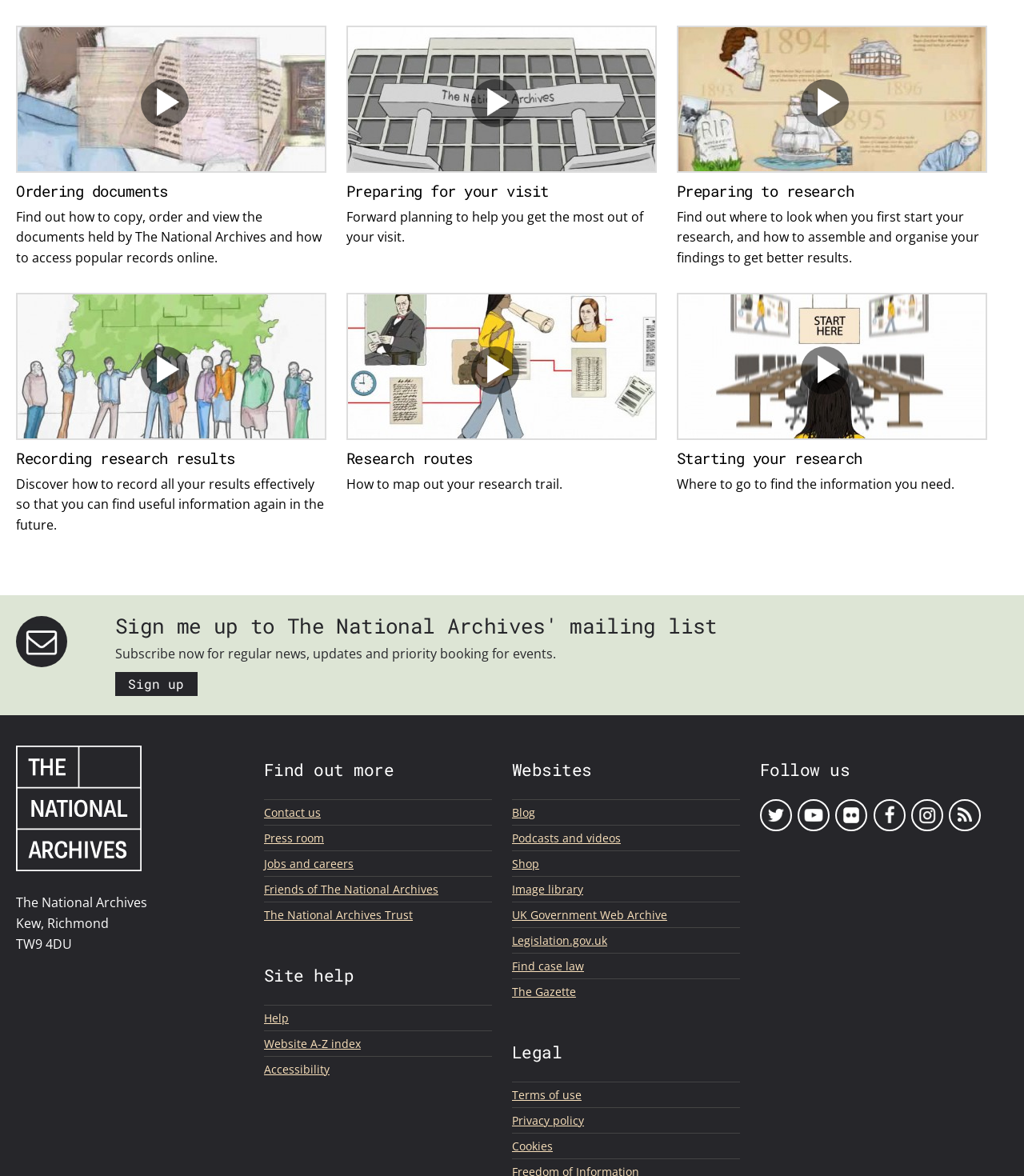Could you determine the bounding box coordinates of the clickable element to complete the instruction: "Follow us on Twitter"? Provide the coordinates as four float numbers between 0 and 1, i.e., [left, top, right, bottom].

[0.742, 0.679, 0.773, 0.712]